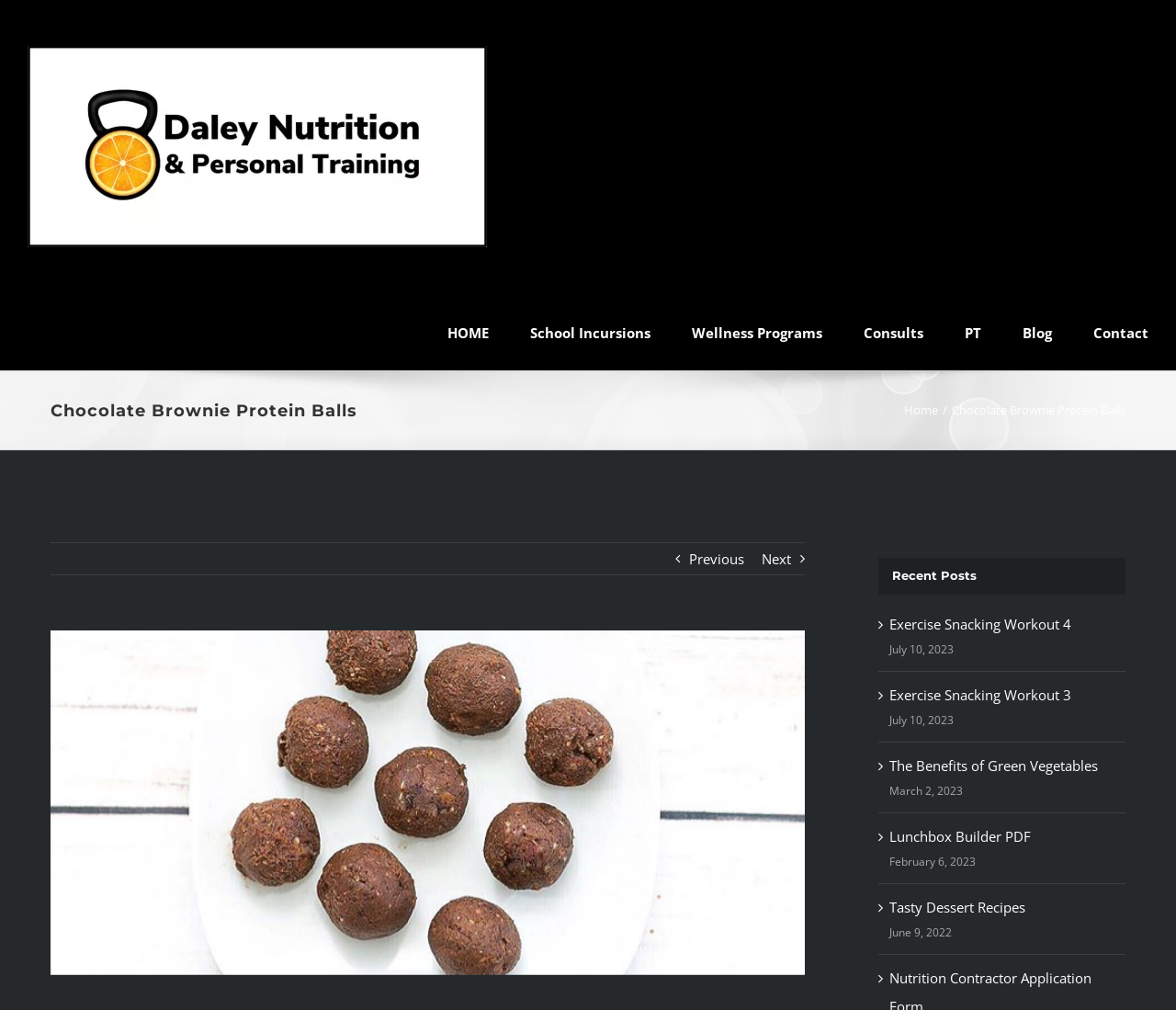Please identify the bounding box coordinates of the region to click in order to complete the task: "Click on the 'HOME' link". The coordinates must be four float numbers between 0 and 1, specified as [left, top, right, bottom].

[0.38, 0.29, 0.416, 0.367]